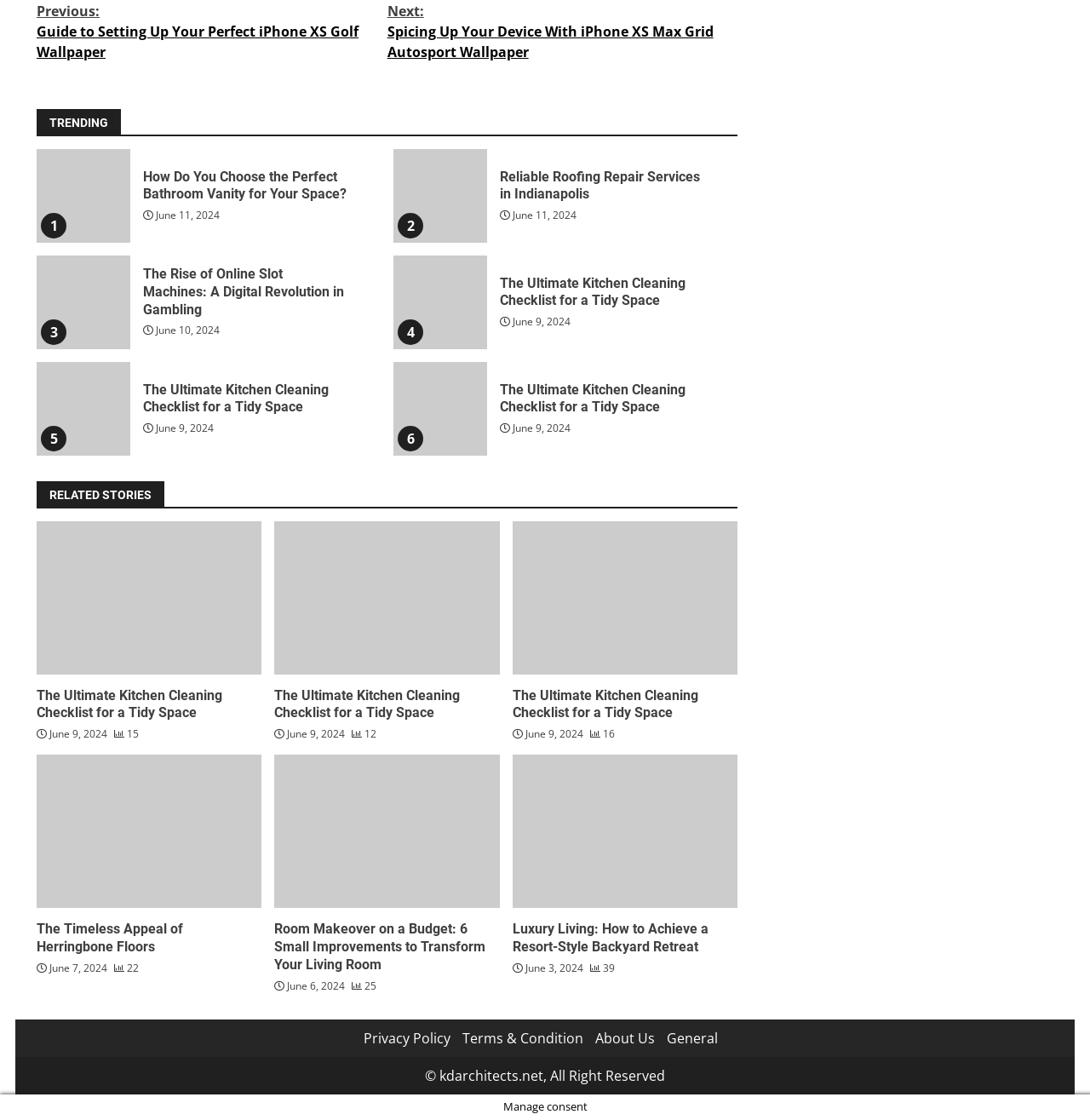What is the date of the article 'The Ultimate Kitchen Cleaning Checklist for a Tidy Space'?
Look at the image and respond with a single word or a short phrase.

June 9, 2024